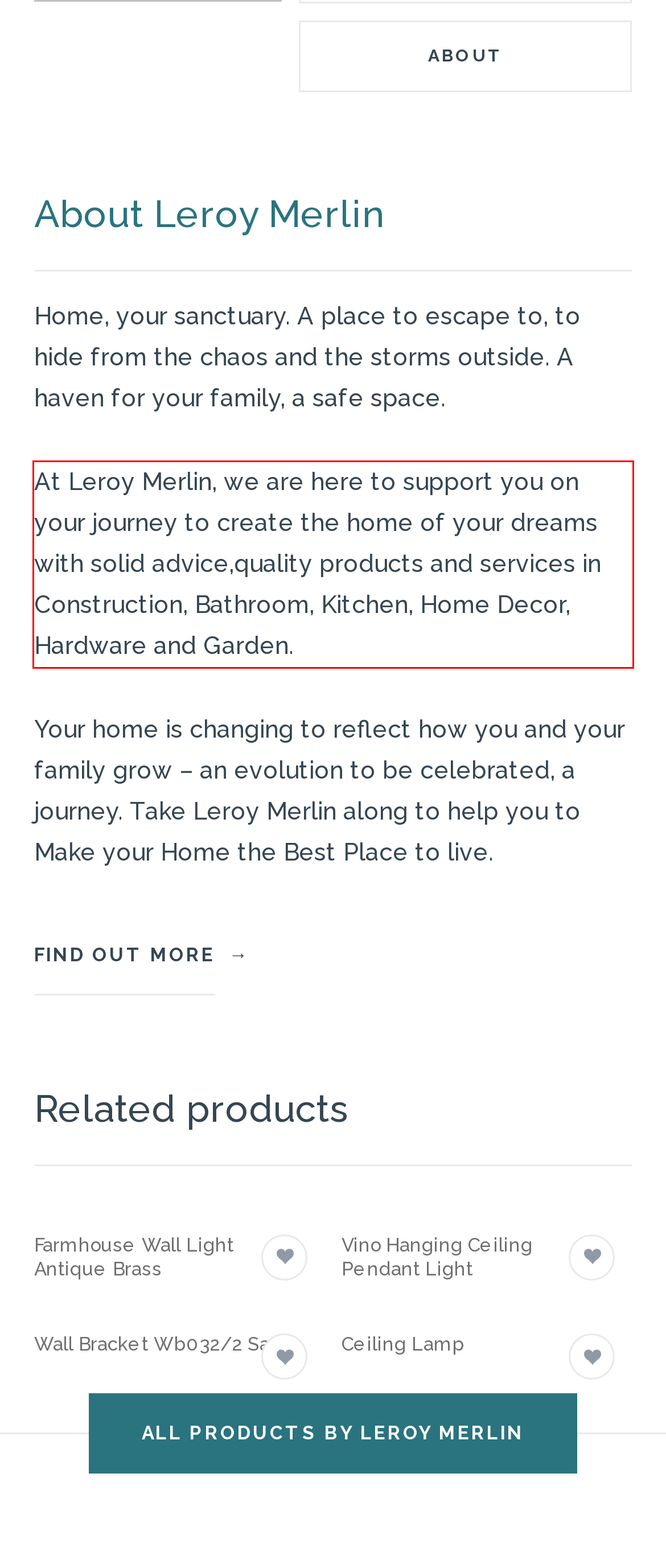Within the screenshot of a webpage, identify the red bounding box and perform OCR to capture the text content it contains.

At Leroy Merlin, we are here to support you on your journey to create the home of your dreams with solid advice,quality products and services in Construction, Bathroom, Kitchen, Home Decor, Hardware and Garden.